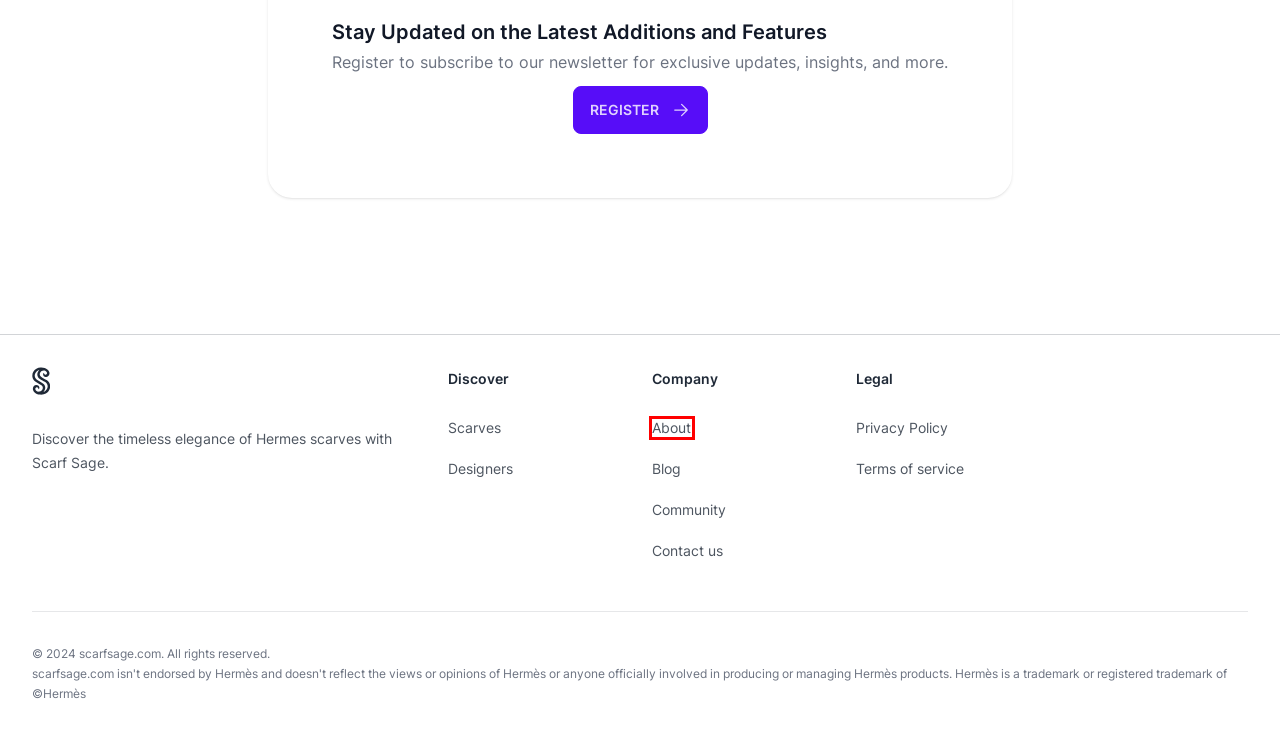You have a screenshot showing a webpage with a red bounding box highlighting an element. Choose the webpage description that best fits the new webpage after clicking the highlighted element. The descriptions are:
A. Scarf Sage Blog: Discover the World of Hermès Scarves | Scarf Sage
B. Meet the Team | Scarf Sage
C. Discover Hermès scarves Designer | Scarf Sage
D. Discover Hermès scarves | Scarf Sage
E. Terms of Service | Scarf Sage
F. Scarf Sage
G. Privacy Policy | Scarf Sage
H. Discover the World of Hermès Scarves and Beyond | Scarf Sage

B